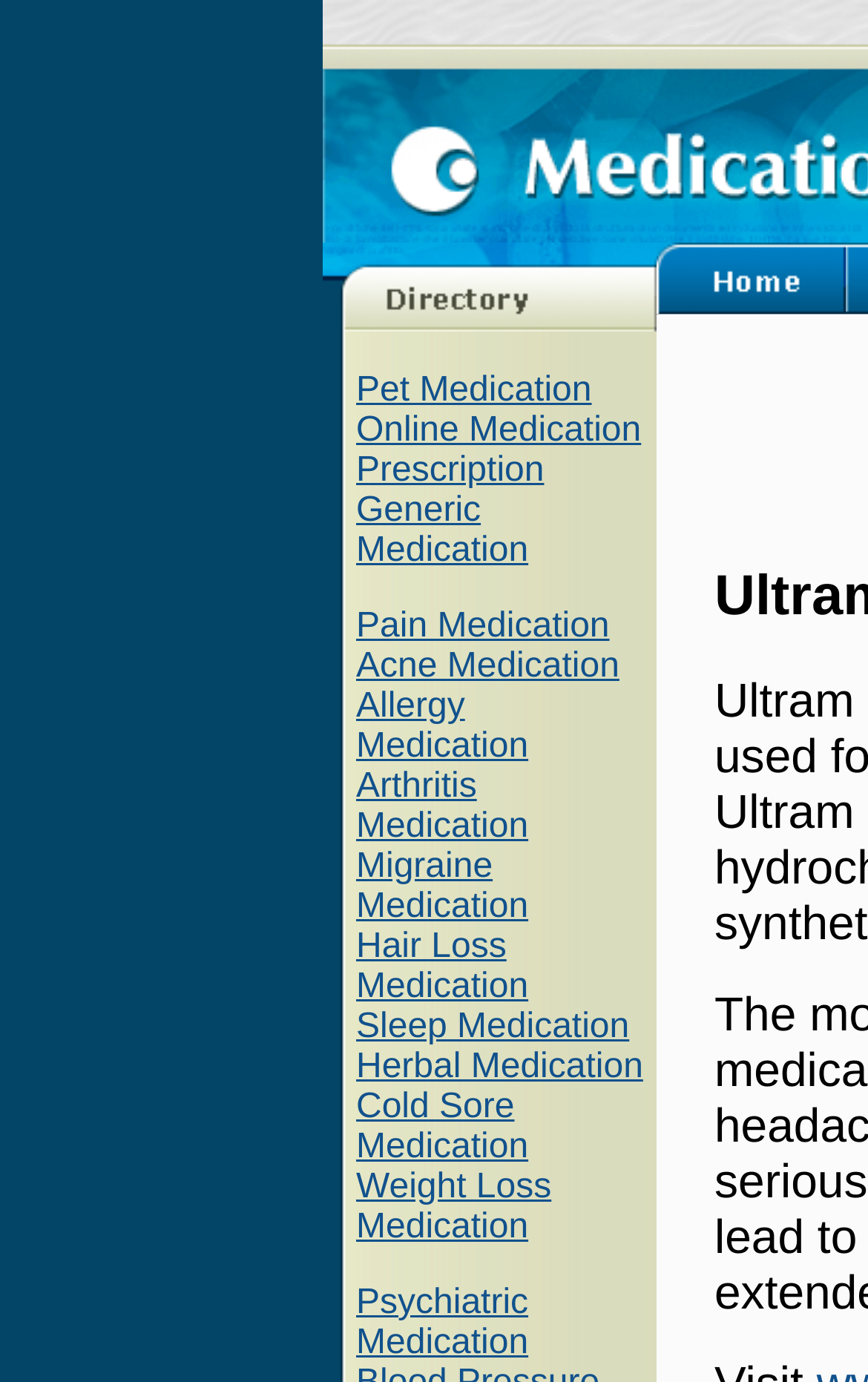Indicate the bounding box coordinates of the clickable region to achieve the following instruction: "View Prescription."

[0.41, 0.327, 0.627, 0.354]